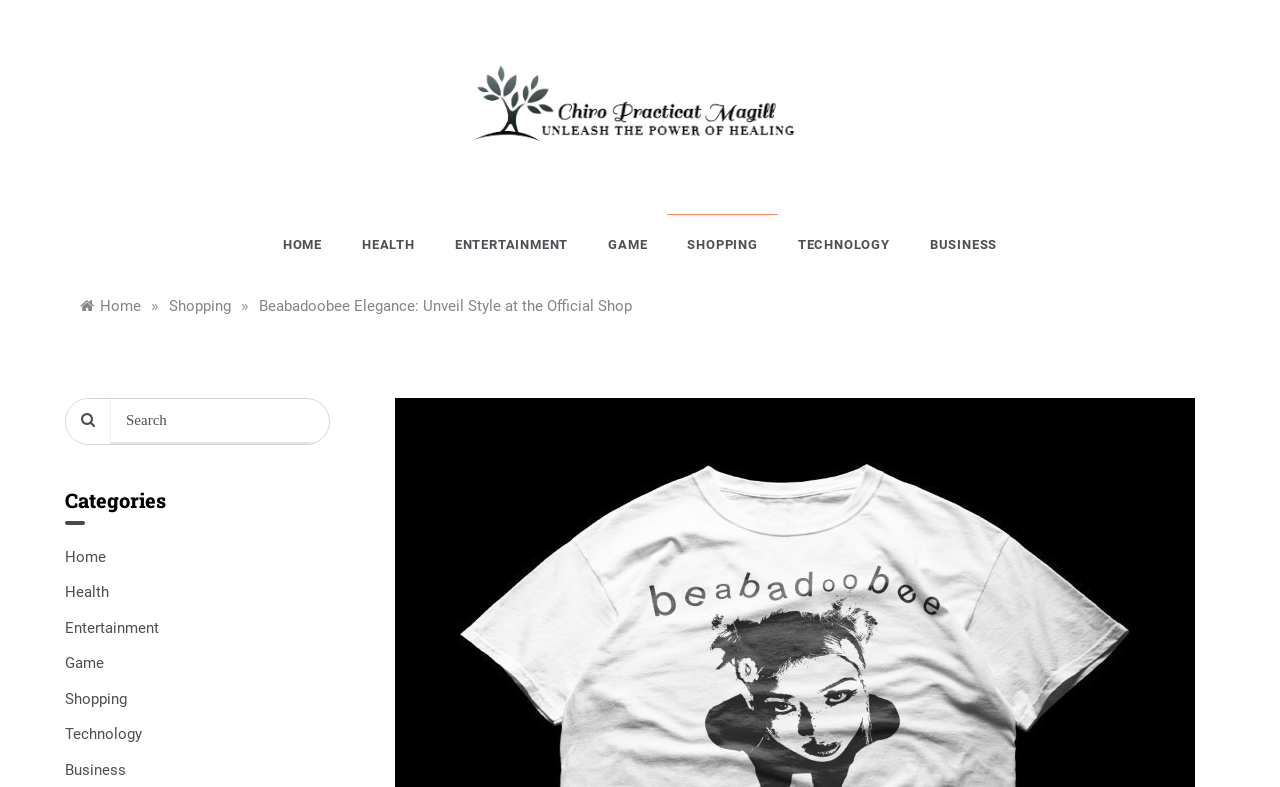Describe all the key features and sections of the webpage thoroughly.

This webpage is an online shop for Beabadoobee Elegance, with a focus on unveiling style. At the top, there is a logo image and a heading with the brand name "Chiro Practicat Magill". Below the logo, there is a tagline "Unleash the Power of Healing". 

On the top navigation bar, there are six main categories: HOME, HEALTH, ENTERTAINMENT, GAME, SHOPPING, and TECHNOLOGY, followed by BUSINESS. Each category is a clickable link.

To the right of the navigation bar, there is a breadcrumbs navigation section, which shows the current page location. It starts with a "Home" link, followed by a "Shopping" link, and finally the current page "Beabadoobee Elegance: Unveil Style at the Official Shop".

Below the navigation bar, there is a search box with a search button on the left. The search box is labeled "Search" and is not required to be filled in.

Further down, there is a categories section with a heading "Categories". Below the heading, there are seven links: Home, Health, Entertainment, Game, Shopping, Technology, and Business. These links are likely to be subcategories or related pages.

Overall, the webpage appears to be a shopping website with a focus on Beabadoobee Elegance products, and provides easy navigation to different categories and subcategories.